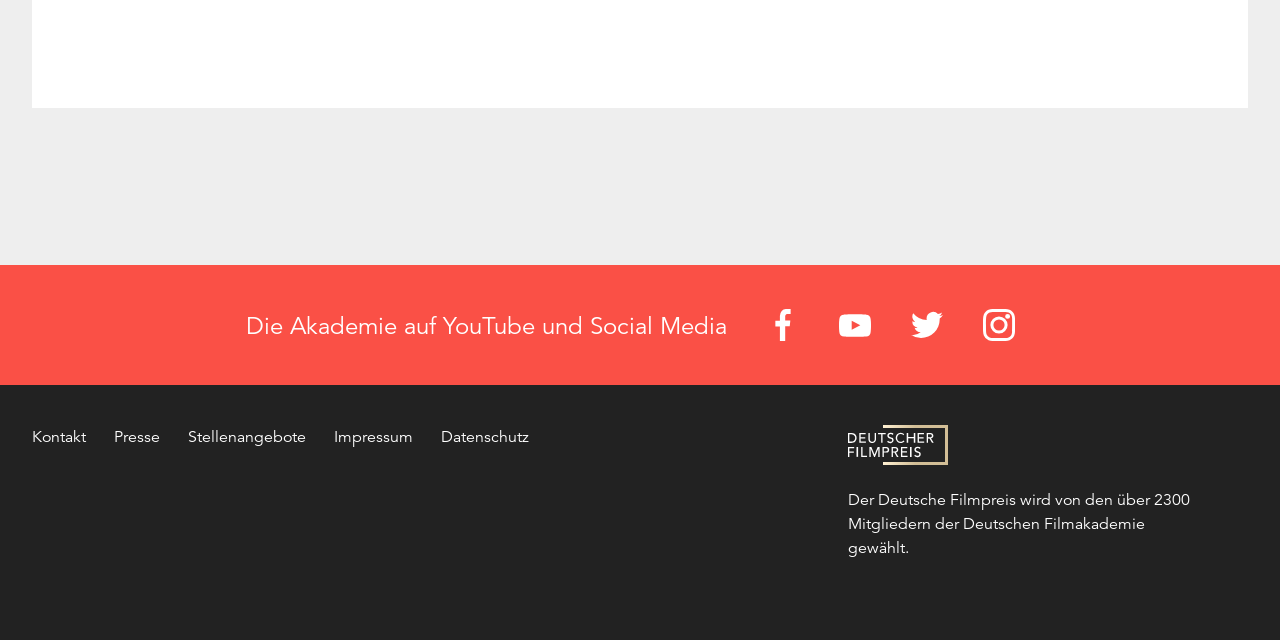Locate the bounding box of the UI element based on this description: "Stellenangebote". Provide four float numbers between 0 and 1 as [left, top, right, bottom].

[0.144, 0.664, 0.242, 0.702]